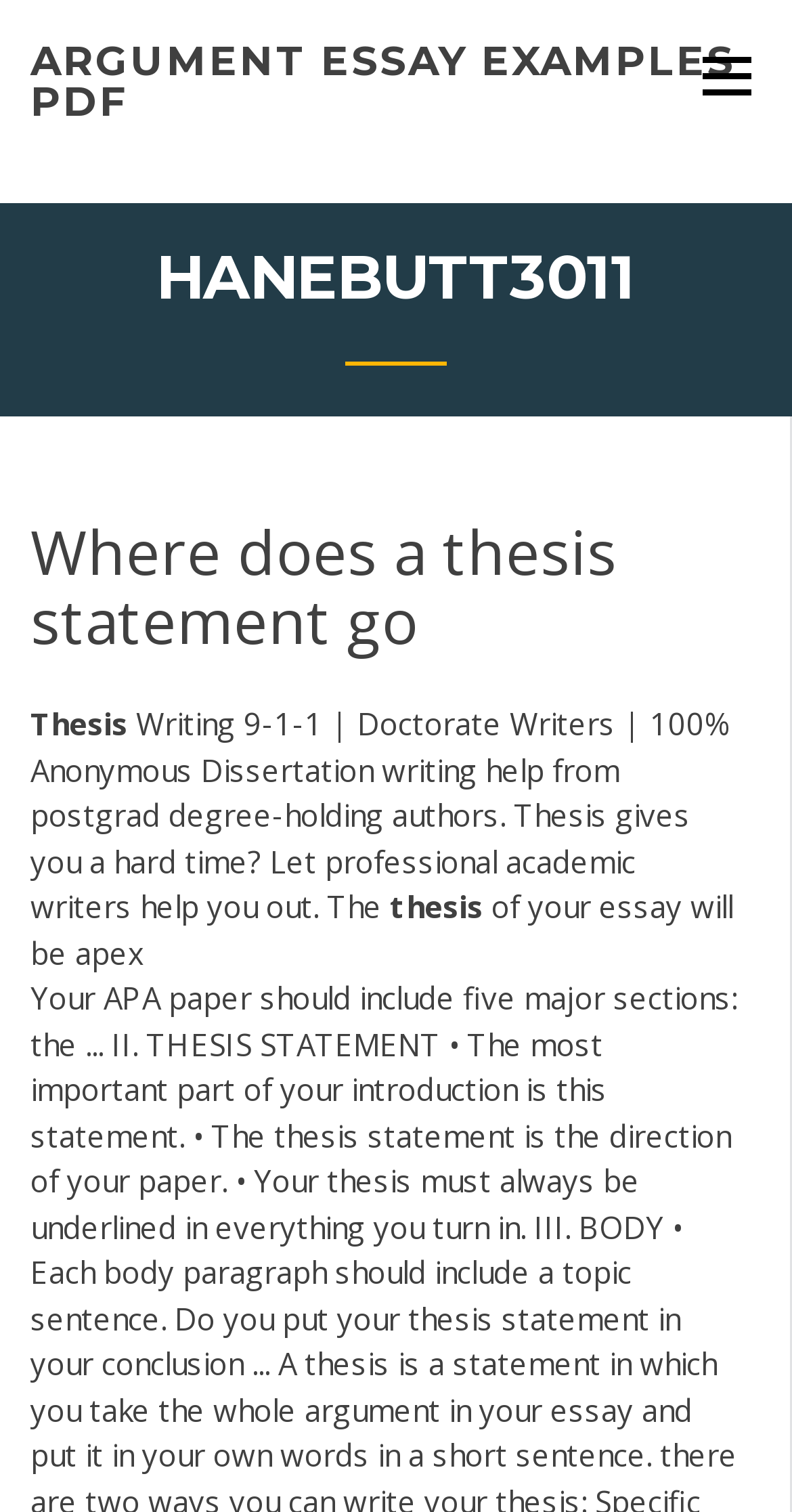From the given element description: "argument essay examples pdf", find the bounding box for the UI element. Provide the coordinates as four float numbers between 0 and 1, in the order [left, top, right, bottom].

[0.038, 0.024, 0.928, 0.083]